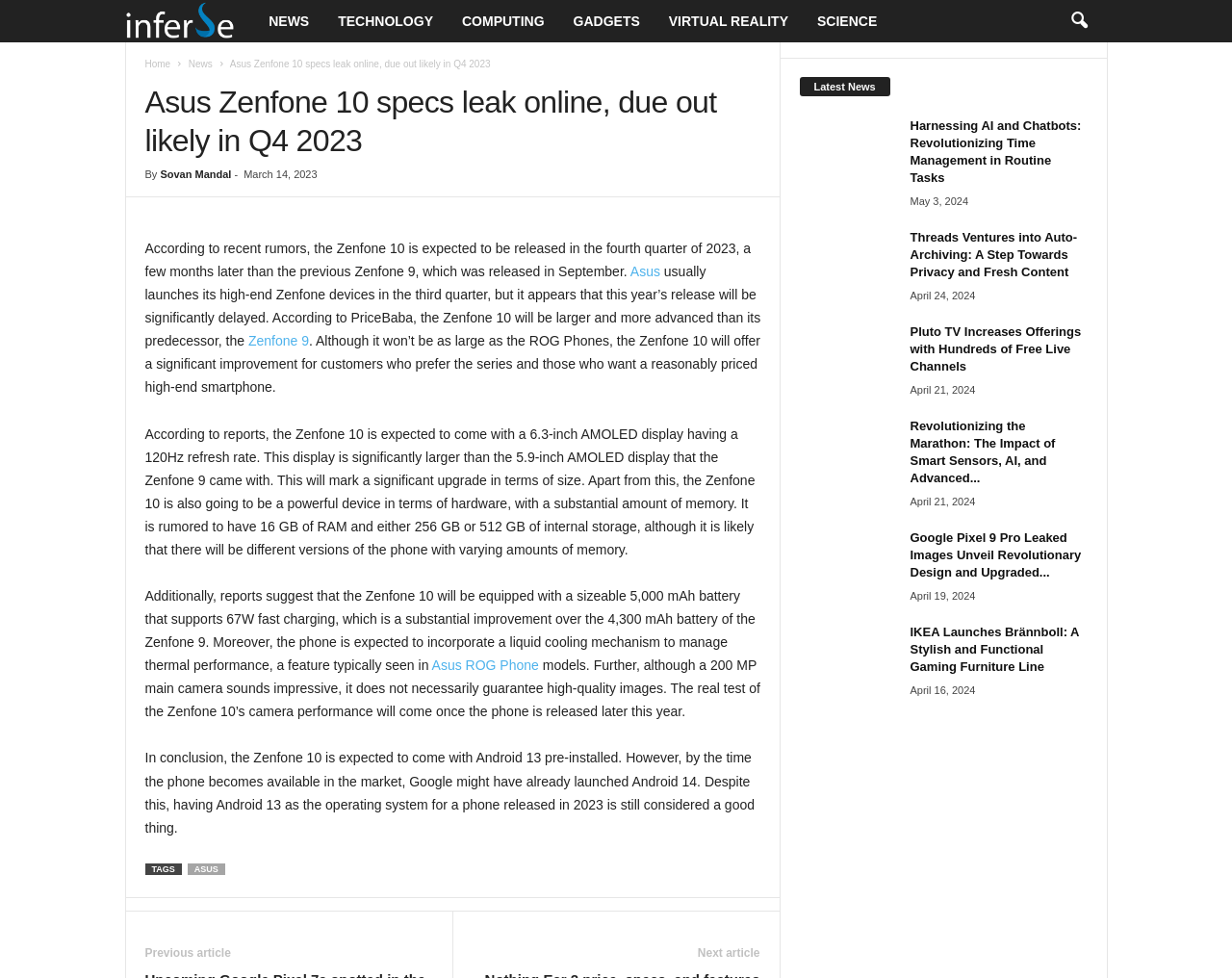Articulate a complete and detailed caption of the webpage elements.

This webpage appears to be a news article about the Asus Zenfone 10, with a focus on its expected release date and specifications. At the top of the page, there is a navigation bar with links to different categories such as "NEWS", "TECHNOLOGY", "COMPUTING", and "GADGETS". On the top right, there is a search icon.

Below the navigation bar, there is a heading that reads "Asus Zenfone 10 specs leak online, due out likely in Q4 2023". This is followed by a brief summary of the article, which mentions that the Zenfone 10 is expected to be released in the fourth quarter of 2023, a few months later than its predecessor.

The main content of the article is divided into several paragraphs, which provide more details about the Zenfone 10's specifications, including its display, hardware, and camera. The article also mentions that the phone will come with Android 13 pre-installed.

On the right side of the page, there is a section titled "Latest News", which features a list of links to other news articles. Each article has a heading, a brief summary, and an image. The articles appear to be related to technology and gadgets.

At the bottom of the page, there are links to previous and next articles, as well as a section titled "TAGS" with a link to "ASUS".